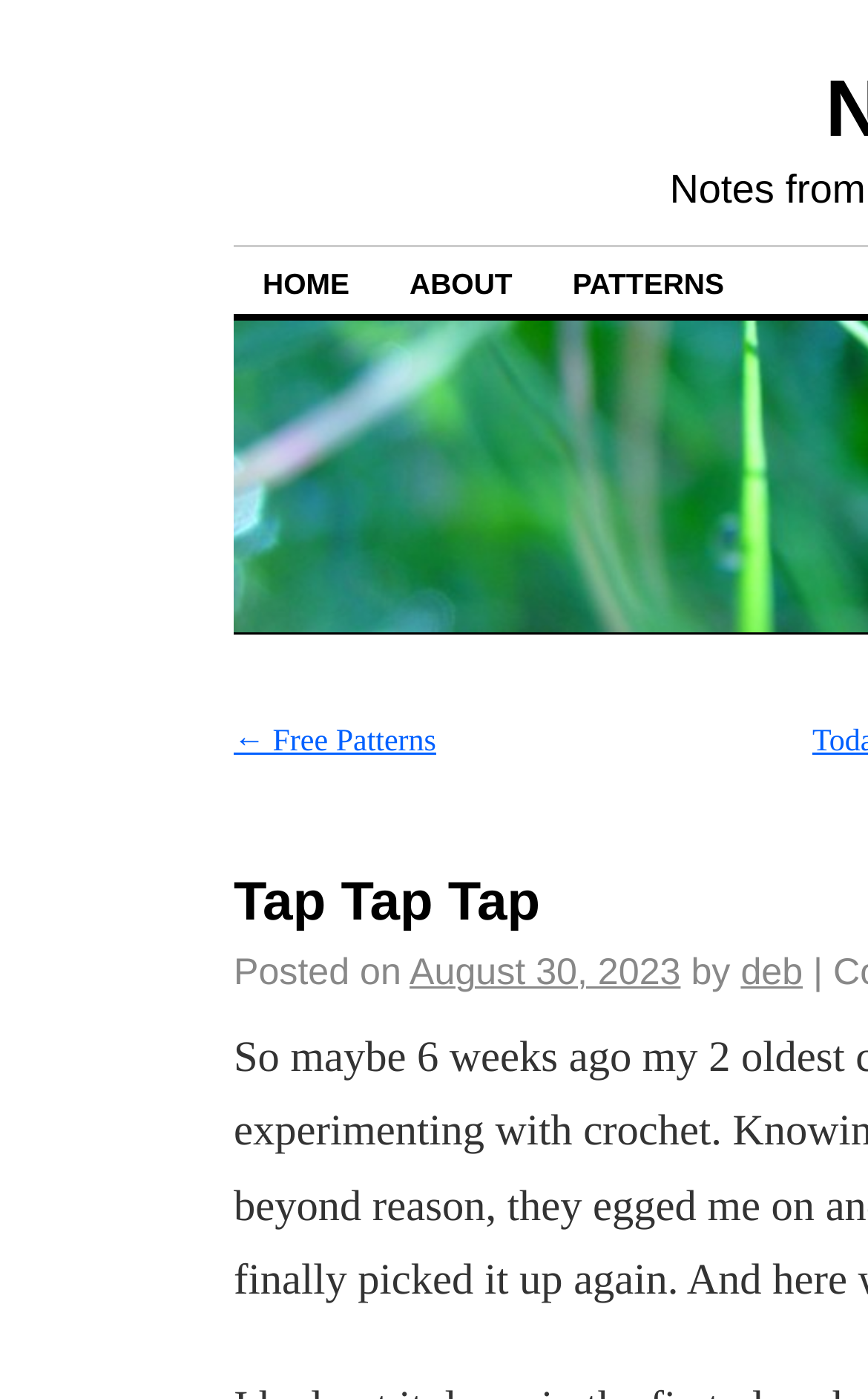Provide the bounding box coordinates of the UI element this sentence describes: "August 30, 2023".

[0.472, 0.686, 0.784, 0.709]